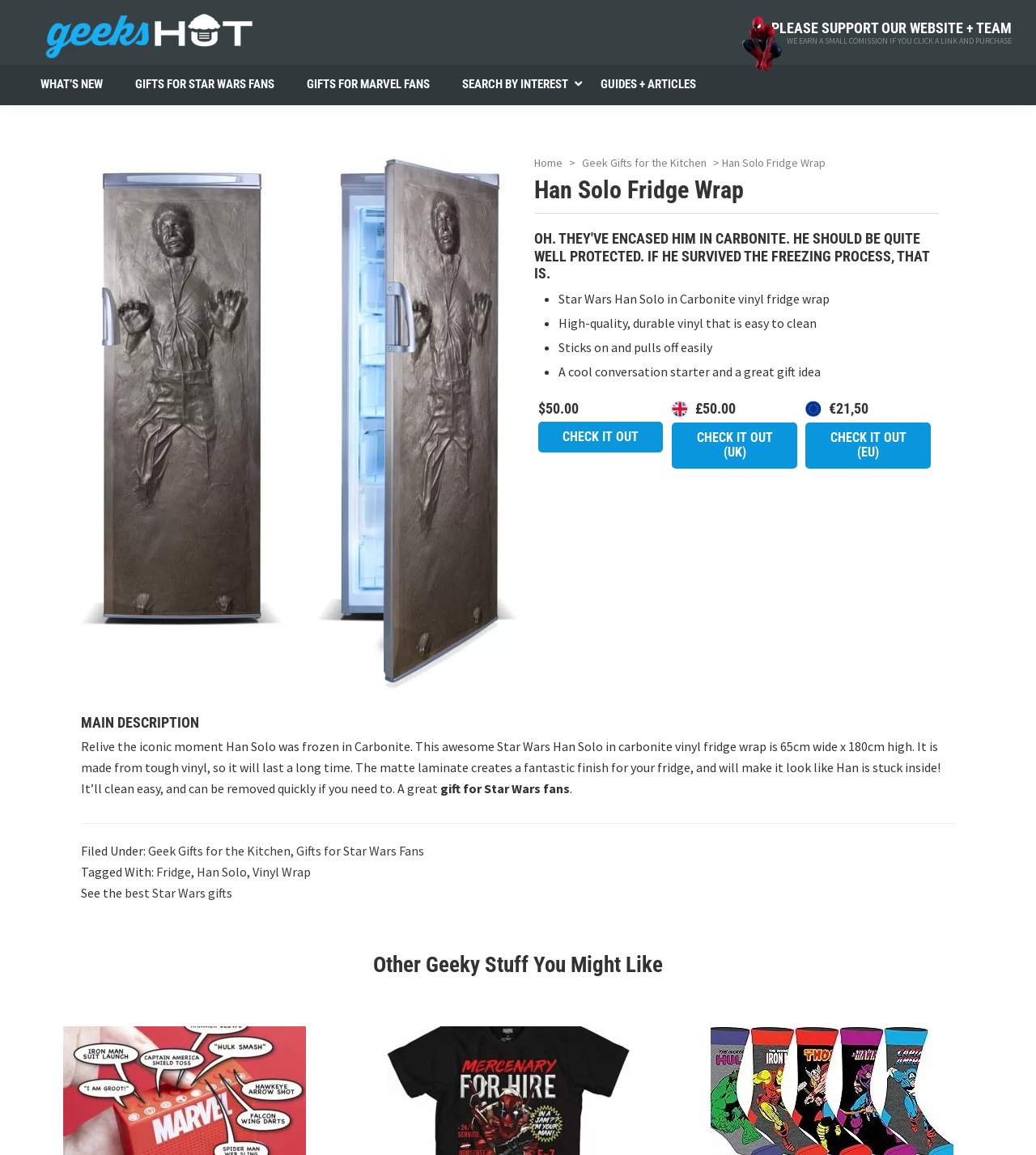Determine the bounding box coordinates of the clickable element to achieve the following action: 'Click the 'CHECK IT OUT' button'. Provide the coordinates as four float values between 0 and 1, formatted as [left, top, right, bottom].

[0.52, 0.365, 0.64, 0.392]